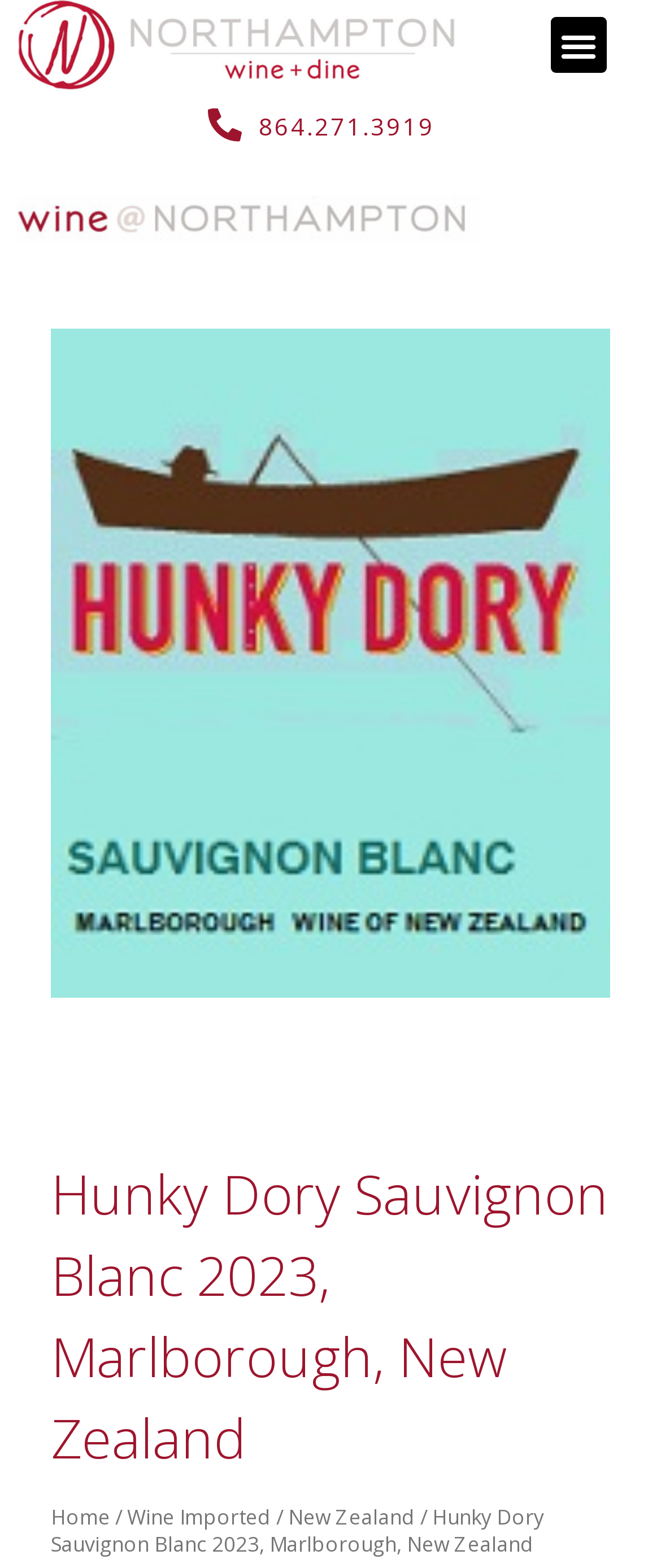Answer the question below with a single word or a brief phrase: 
What is the region where the wine is from?

Marlborough, New Zealand